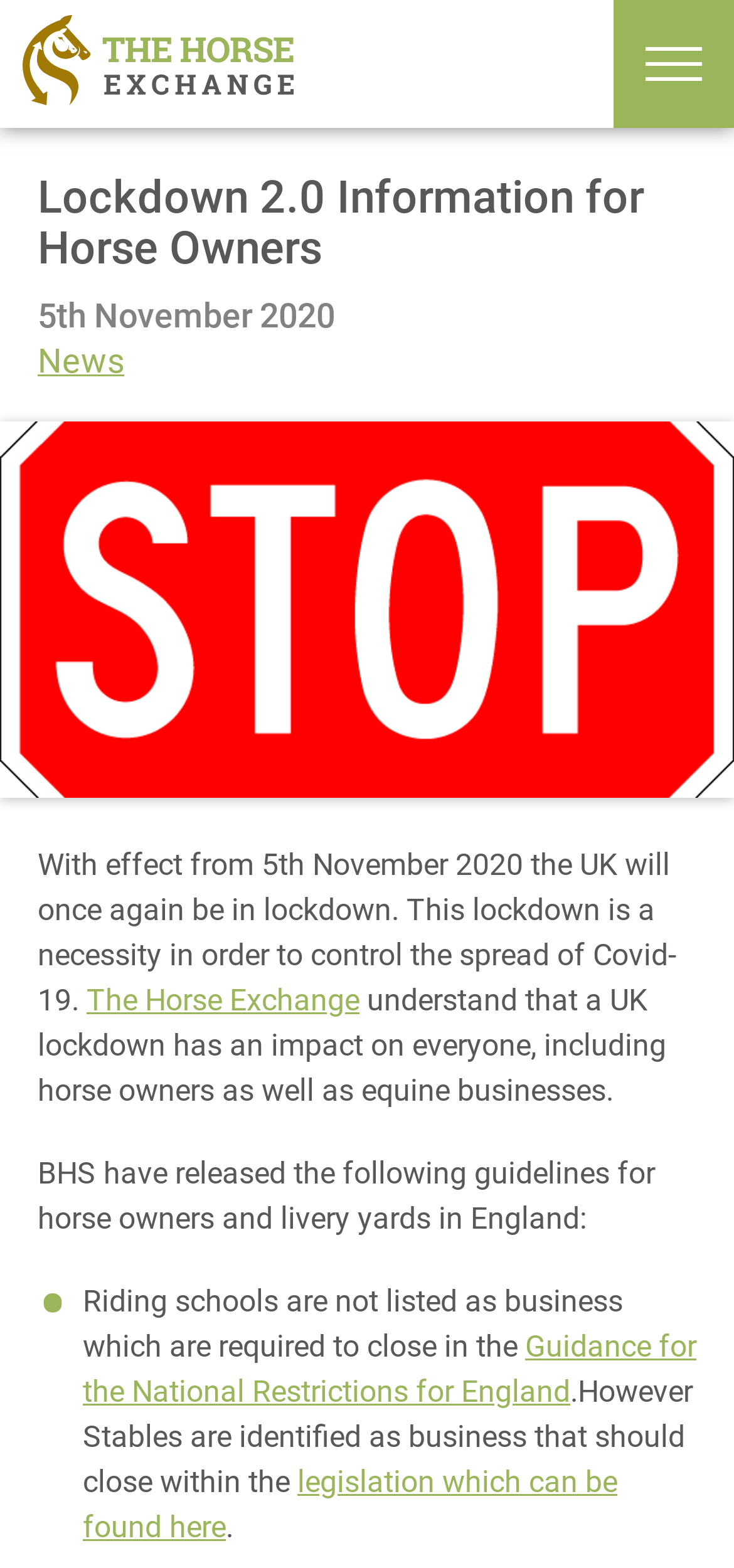Can you give a detailed response to the following question using the information from the image? What type of businesses are required to close?

According to the text on the webpage, stables are identified as businesses that should close within the legislation. This information is provided as part of the guidelines for horse owners and livery yards in England.